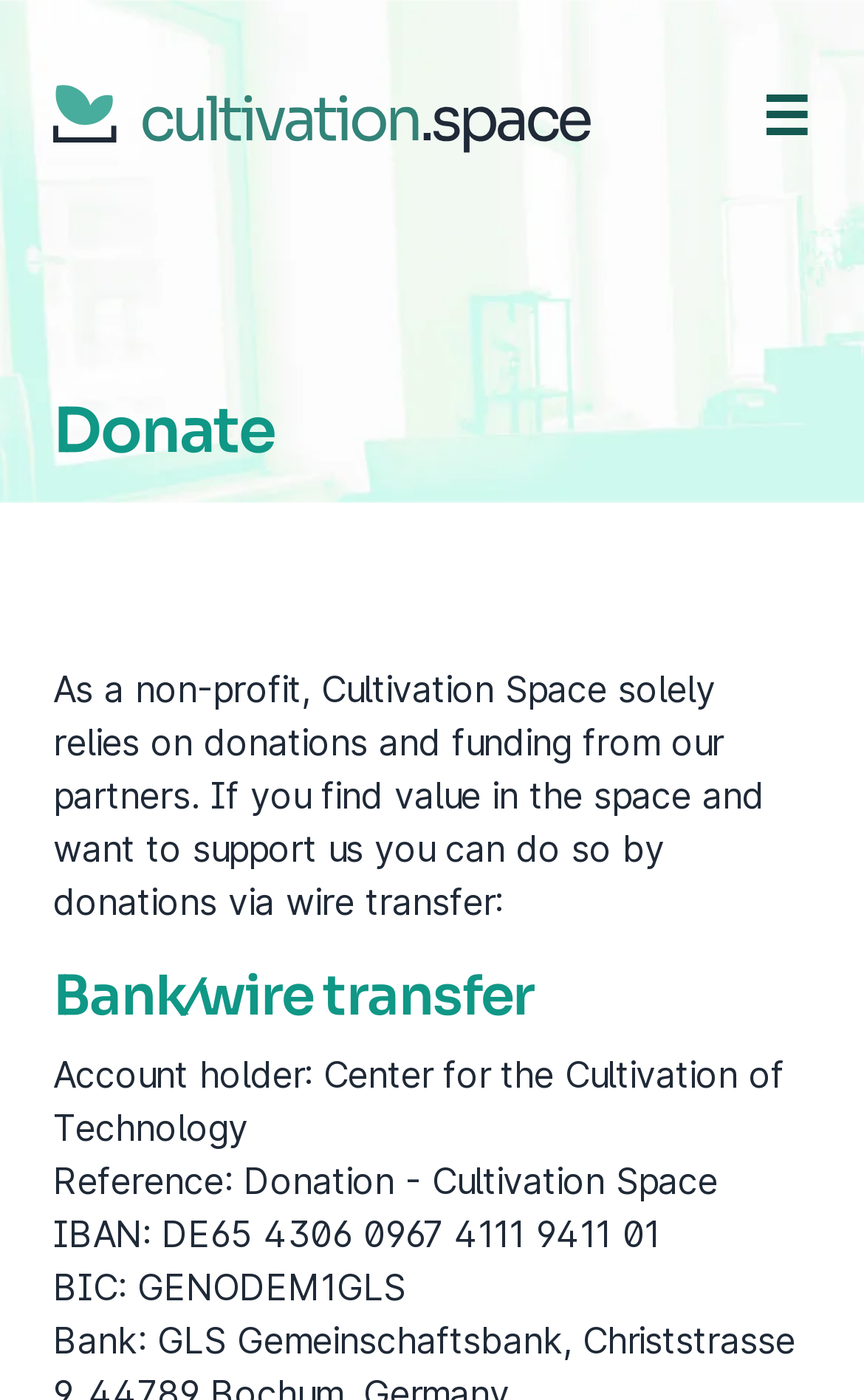Write an exhaustive caption that covers the webpage's main aspects.

The webpage is a donation page for Cultivation Space, a workspace for activists, journalists, and artists working on projects for the common good. At the top left of the page, there is a navigation menu labeled "Primary" with a Cultivation Space logo, which is an image, and a link to the logo. To the right of the logo, there is a static text element displaying "☰".

Below the navigation menu, there is a prominent heading that reads "Donate". This heading is followed by a paragraph of text explaining that Cultivation Space relies solely on donations and funding from partners, and provides information on how to support them through donations via wire transfer.

Underneath the explanatory text, there is a subheading "Bank/wire transfer" that provides specific details for making a donation. This includes the account holder's name, reference information, IBAN, and BIC. These details are presented in a series of static text elements, each on a new line, and are positioned below the "Bank/wire transfer" subheading.